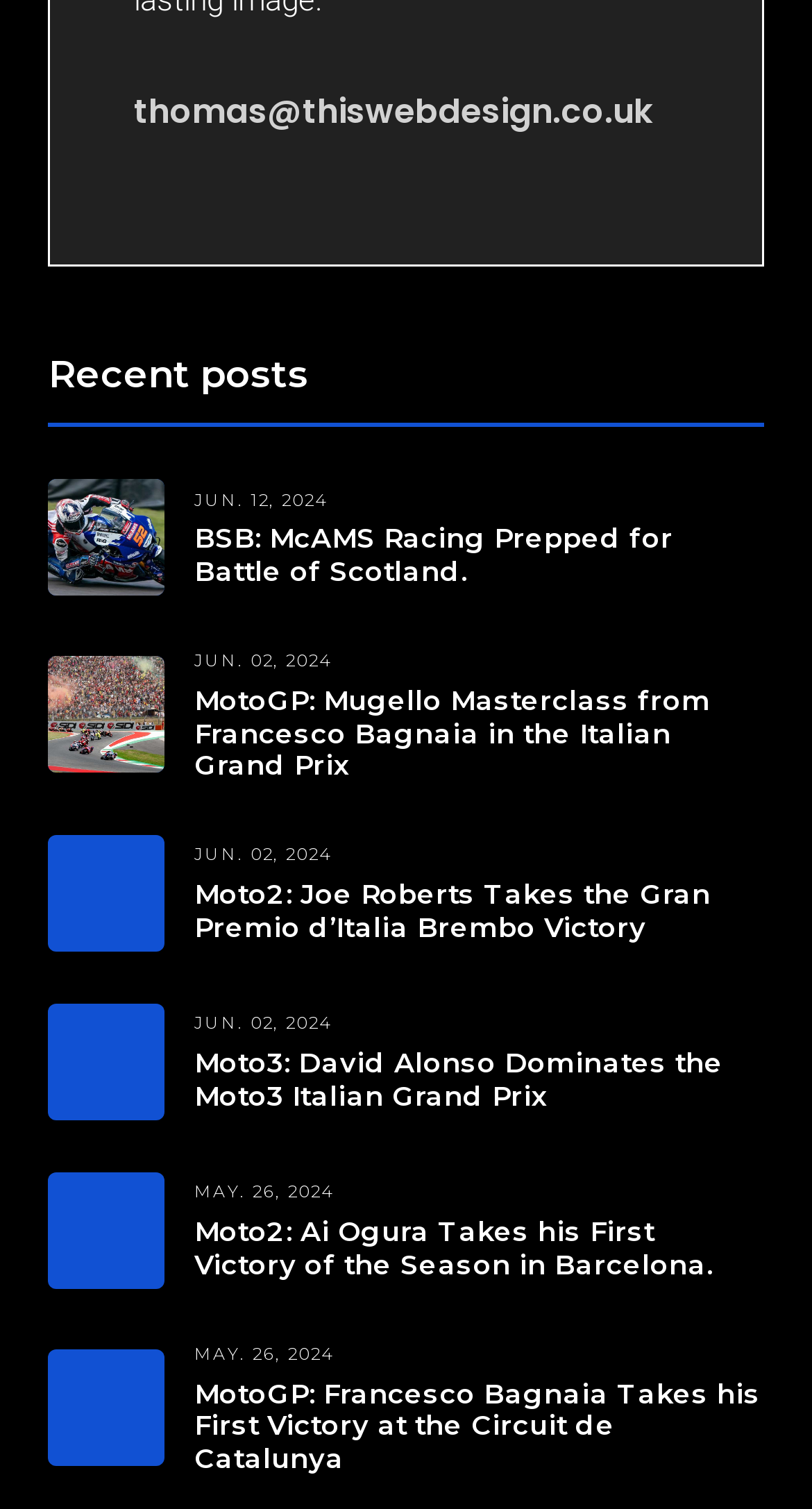Utilize the information from the image to answer the question in detail:
How many images are on the webpage?

By analyzing the webpage structure, I can see that there are five separate image sections, each associated with an article, which indicates that there are five images on the webpage.